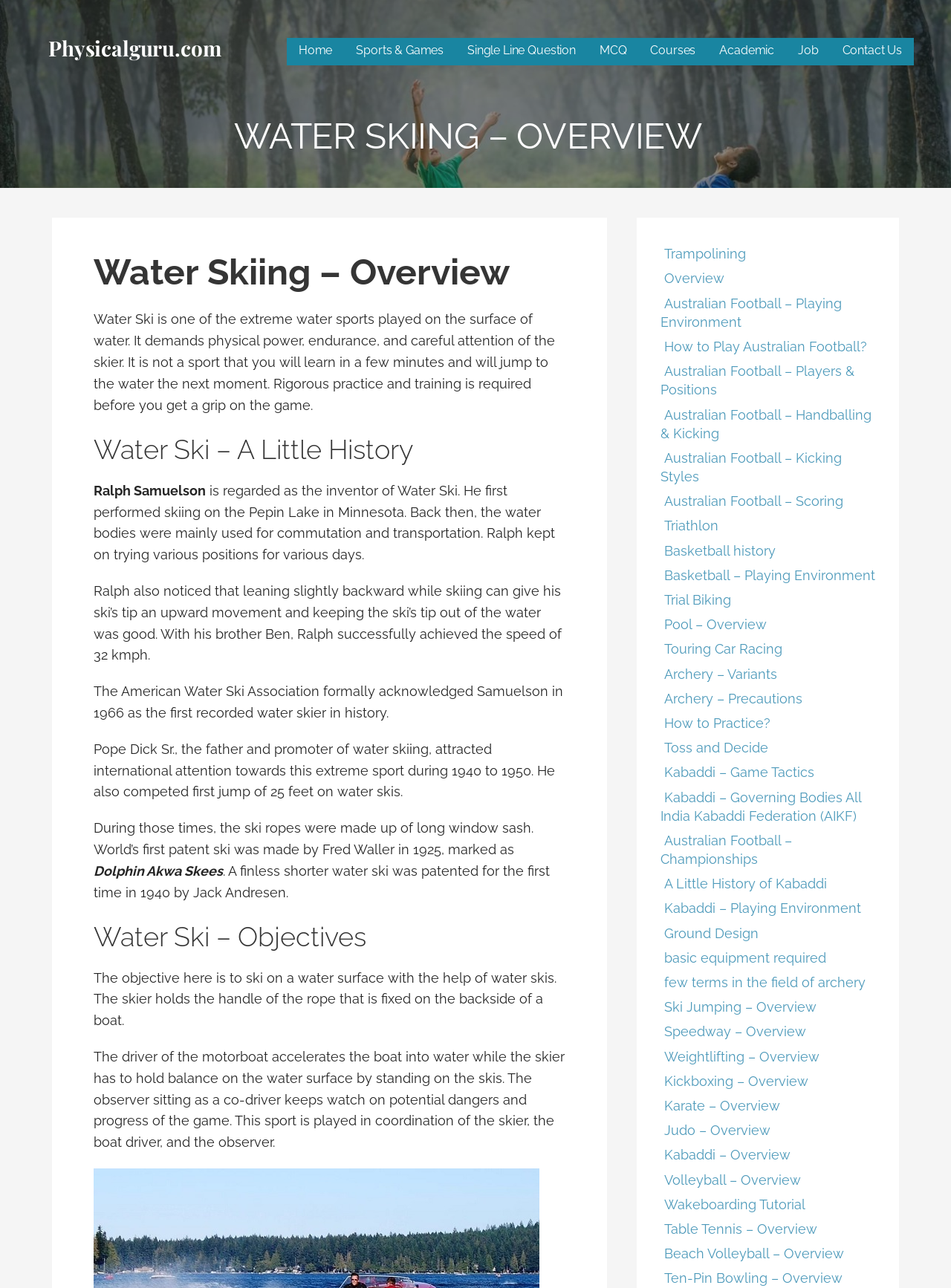Who is regarded as the inventor of Water Ski?
Please answer the question with a single word or phrase, referencing the image.

Ralph Samuelson